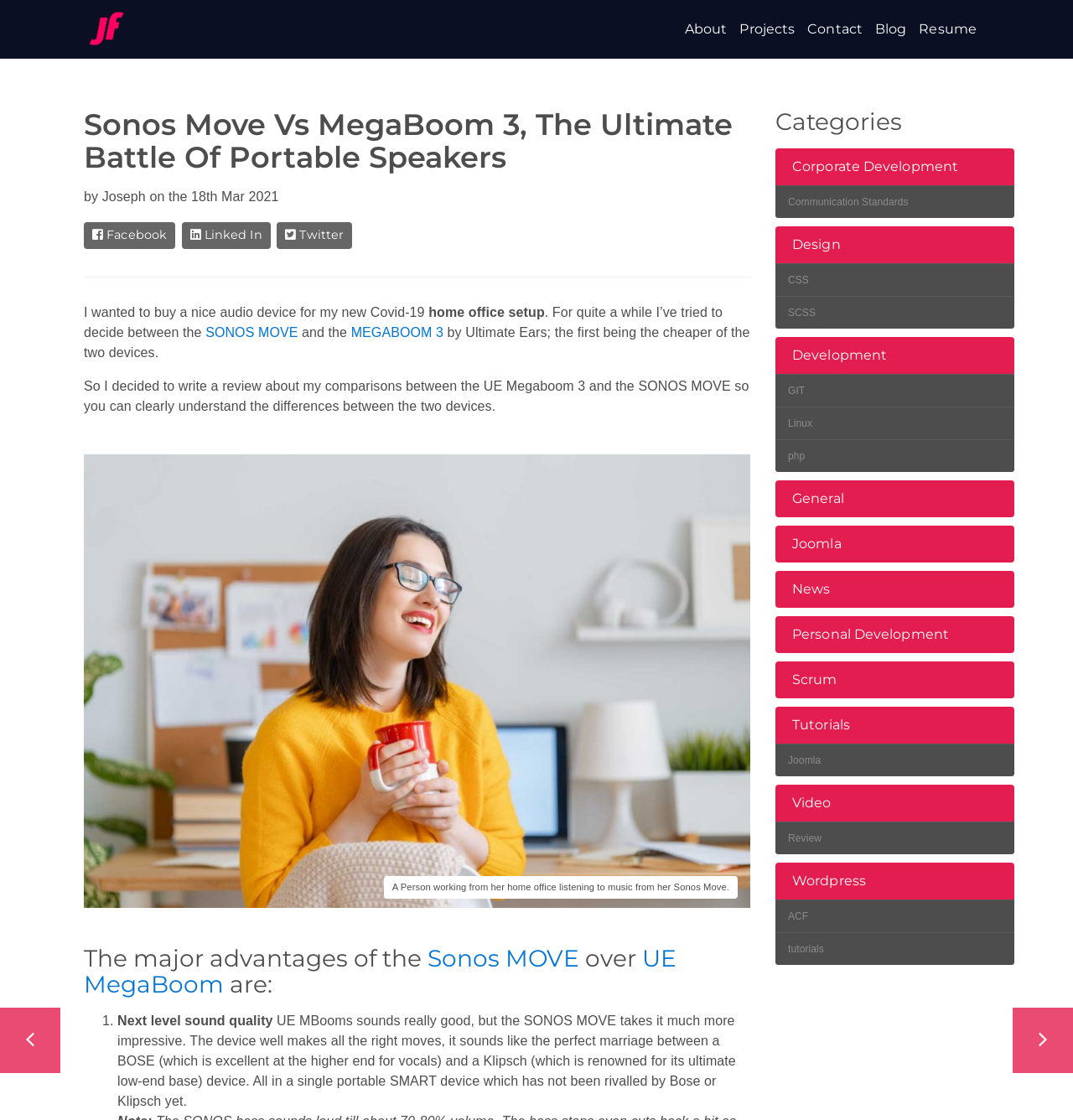Identify the bounding box coordinates of the part that should be clicked to carry out this instruction: "Visit the 'Projects' page".

[0.689, 0.0, 0.741, 0.052]